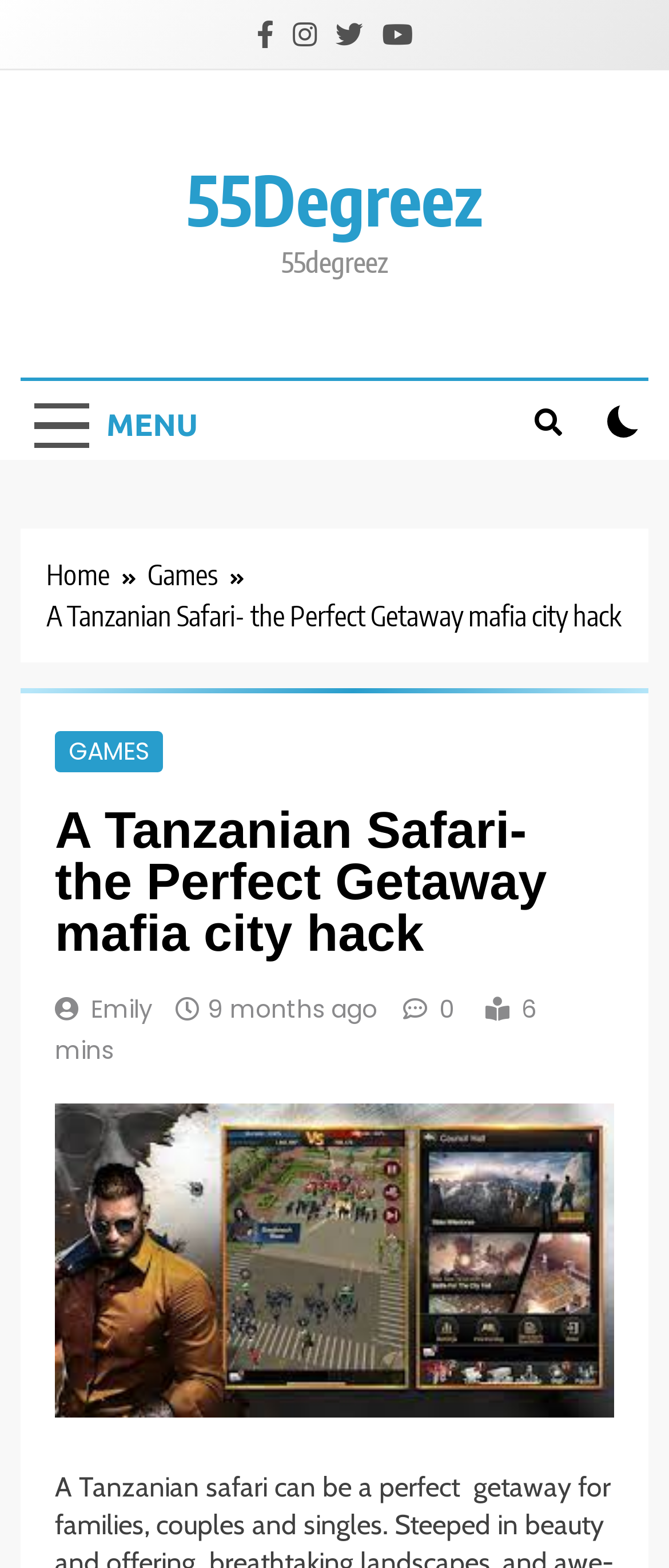Using the information in the image, could you please answer the following question in detail:
How long does it take to read the article?

I found the reading time mentioned at the bottom of the article section, which says it takes 6 minutes to read.